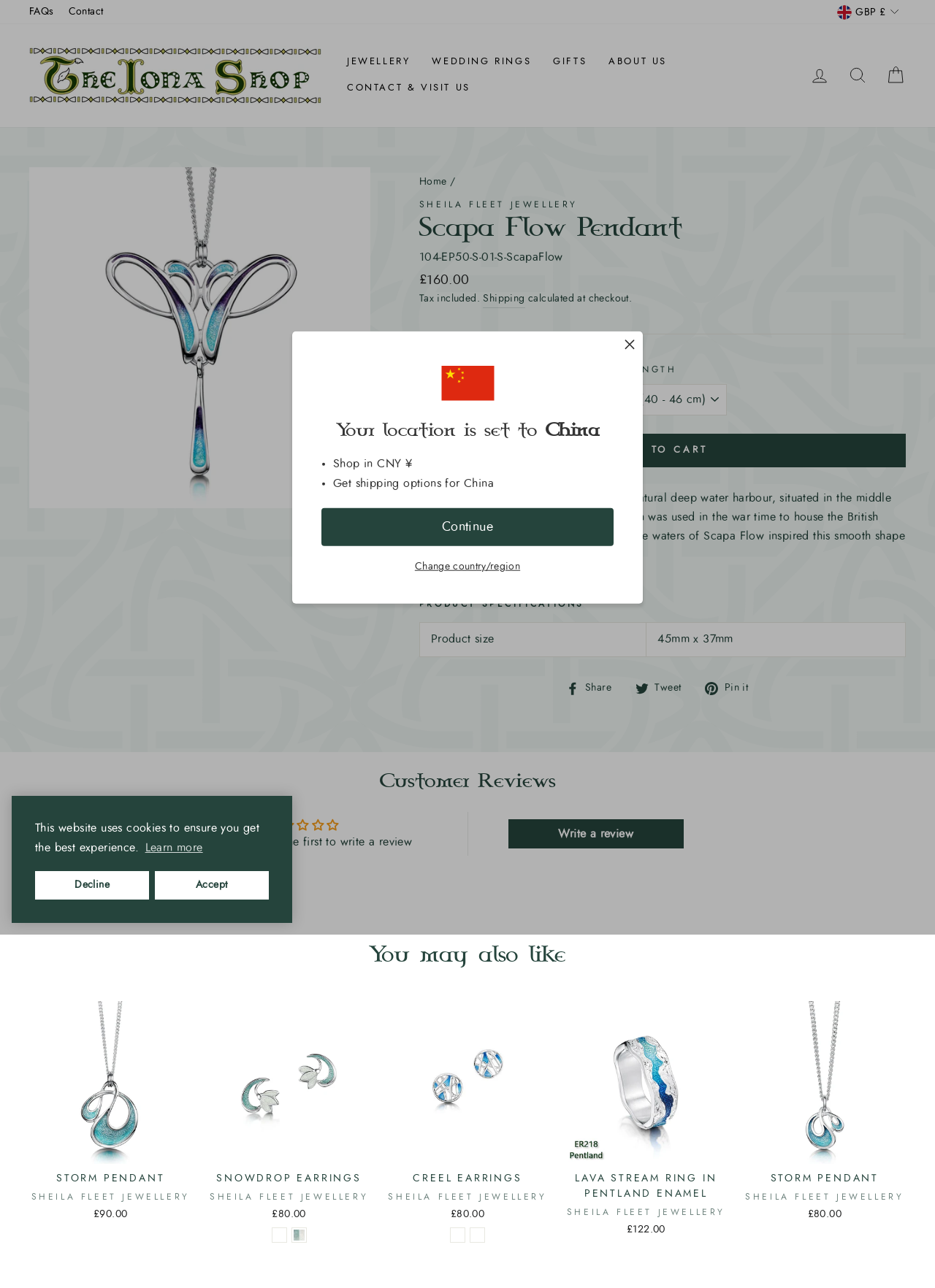Find the bounding box coordinates for the HTML element specified by: "alt="Iona Shop Jewellery"".

[0.031, 0.036, 0.344, 0.082]